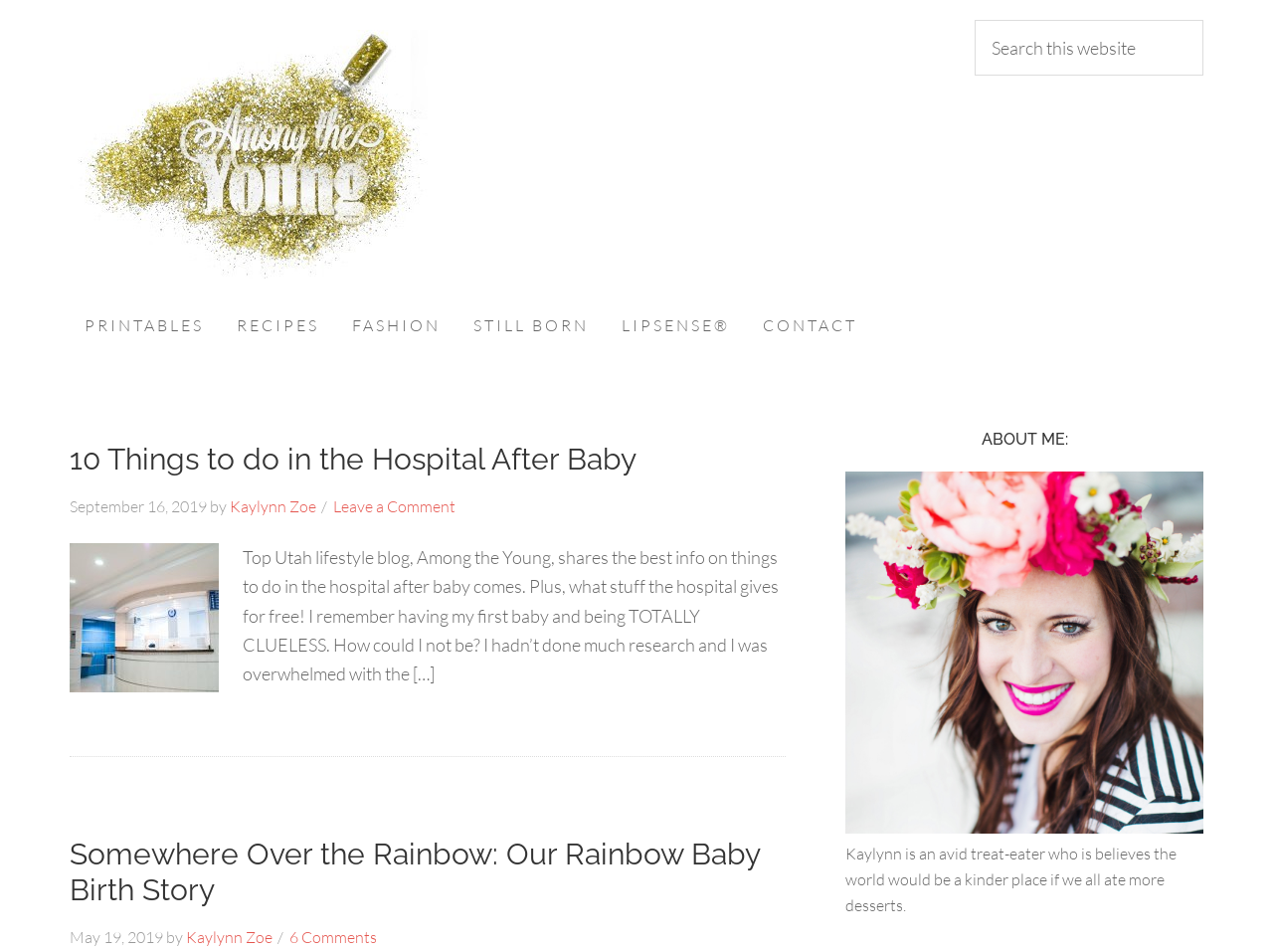Examine the image and give a thorough answer to the following question:
How many links are in the navigation section?

The navigation section has links to 'PRINTABLES', 'RECIPES', 'FASHION', 'STILL BORN', 'LIPSENSE®', and 'CONTACT', which makes a total of 6 links.